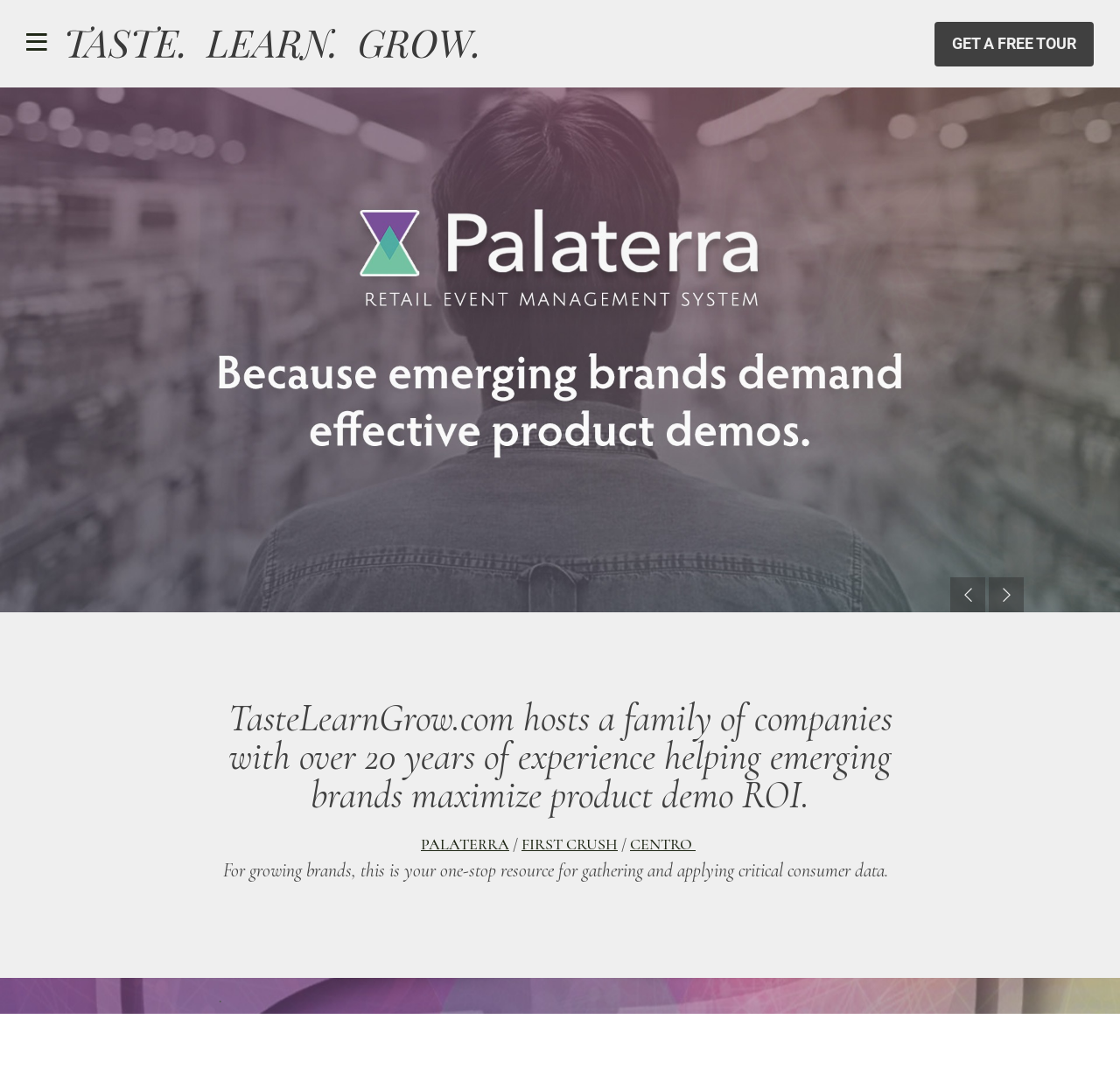Please locate and retrieve the main header text of the webpage.

TasteLearnGrow.com hosts a family of companies with over 20 years of experience helping emerging brands maximize product demo ROI.